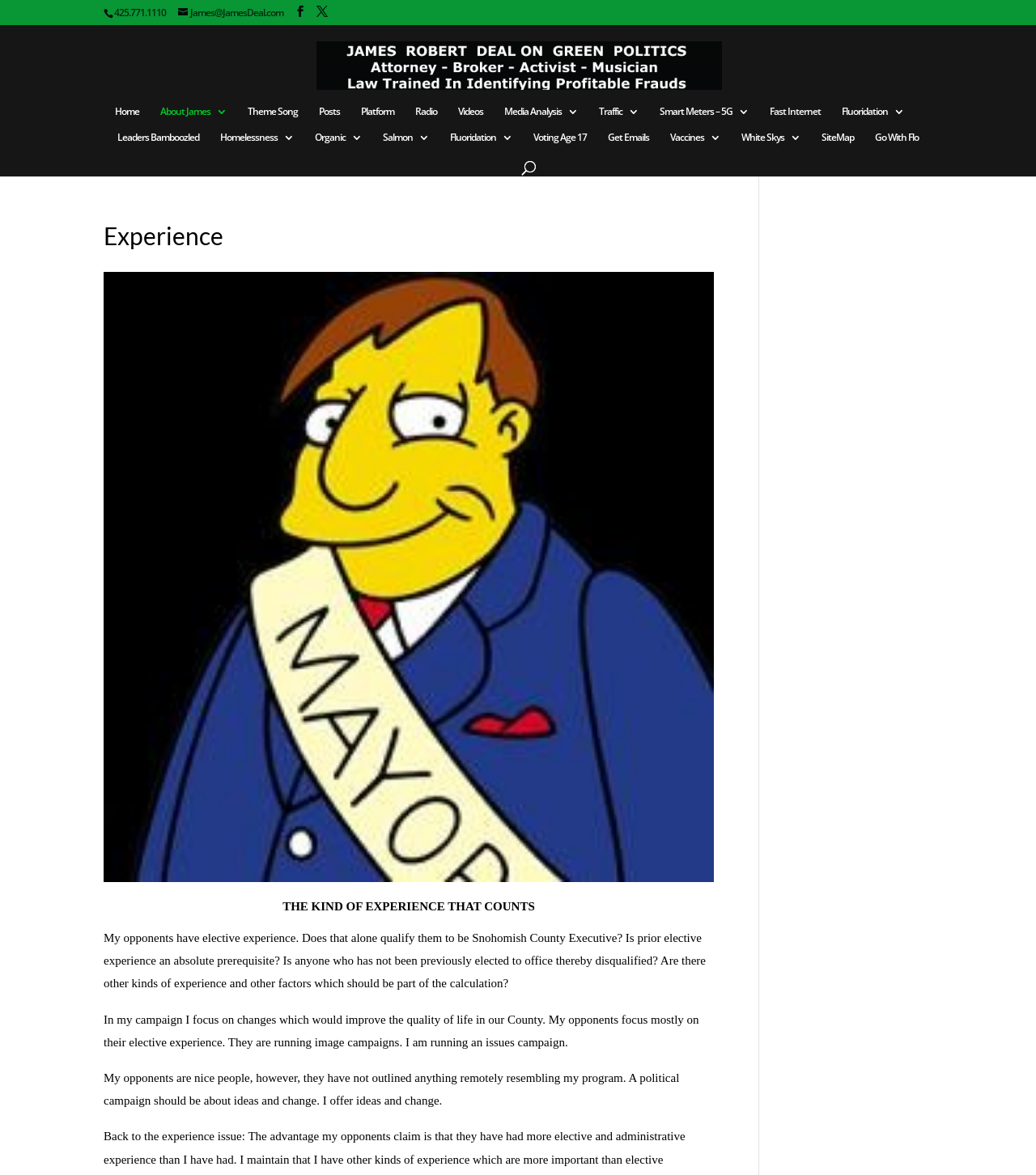Can you give a comprehensive explanation to the question given the content of the image?
How many links are there in the navigation menu?

I counted the number of link elements with y1 coordinates around 0.09, which indicates they are part of the navigation menu. There are 14 links in total.